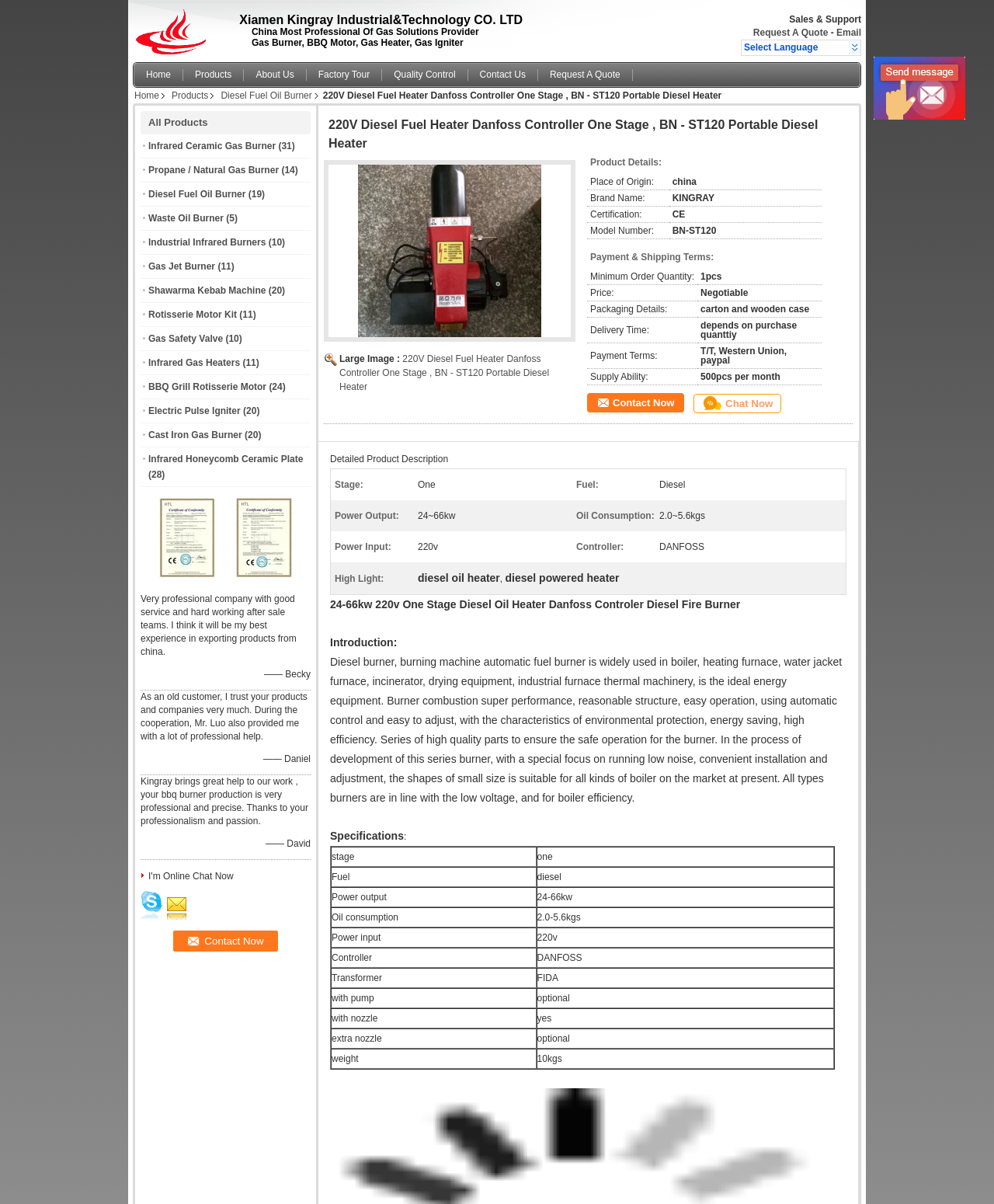Please identify the bounding box coordinates of the area that needs to be clicked to fulfill the following instruction: "Apply for a business loan."

None